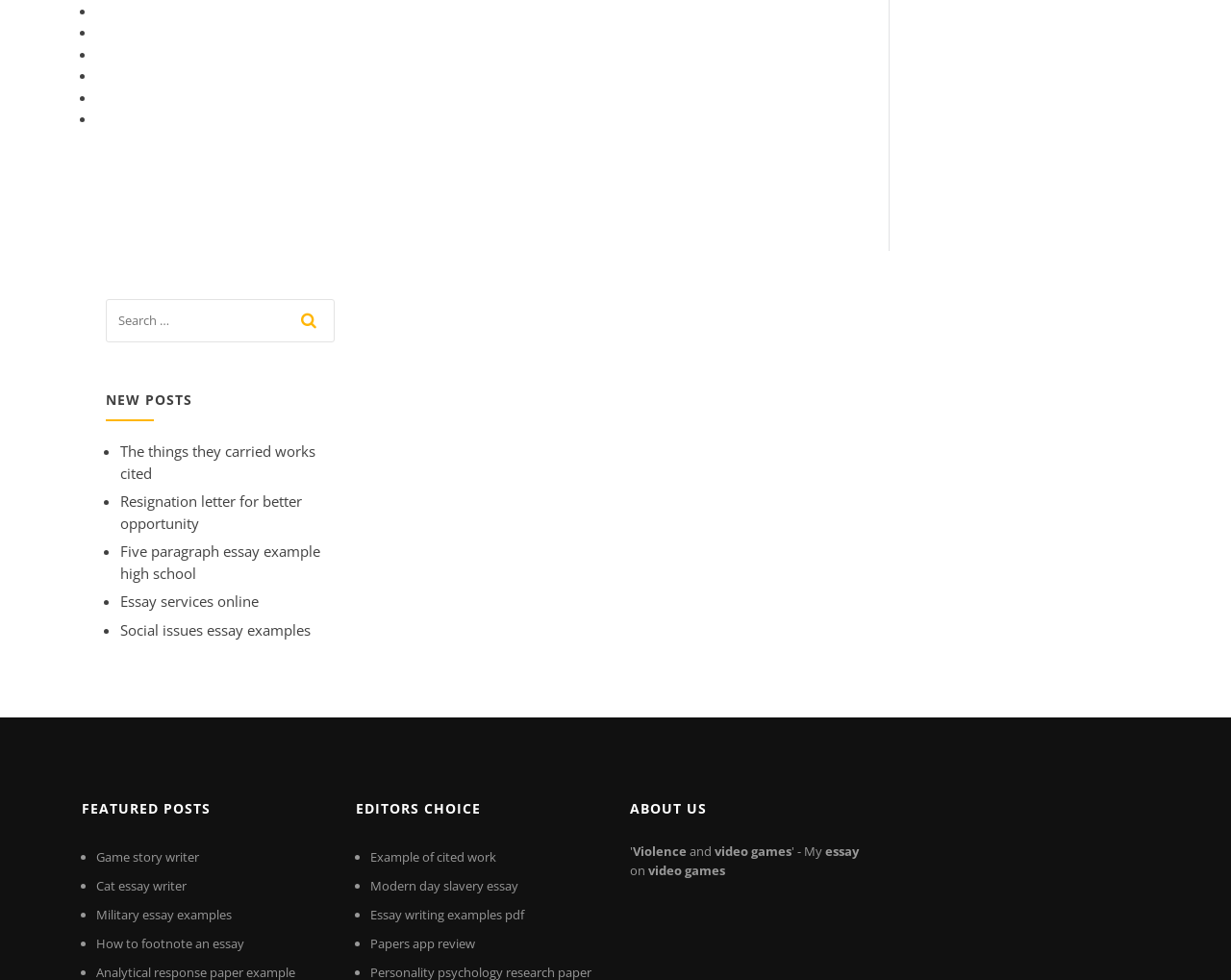Please determine the bounding box coordinates for the element with the description: "Game story writer".

[0.078, 0.866, 0.162, 0.884]